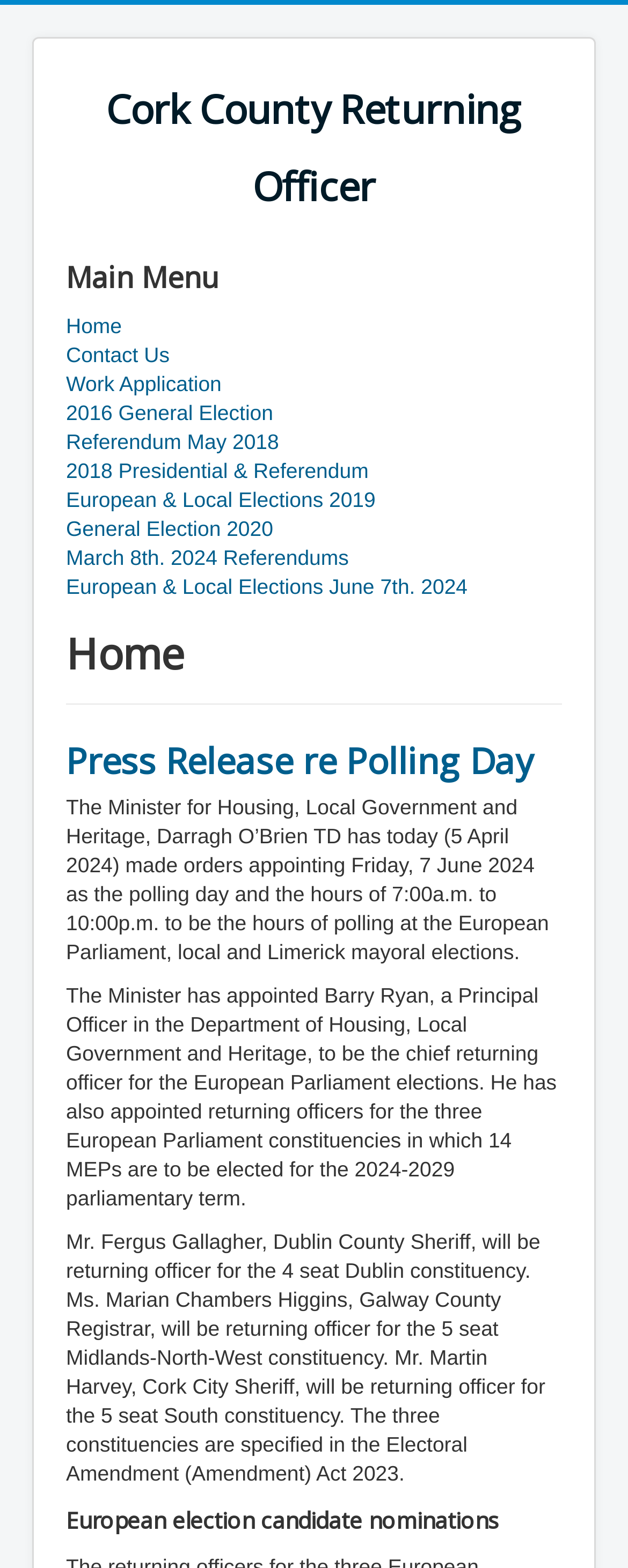Who is the chief returning officer for the European Parliament elections?
Using the screenshot, give a one-word or short phrase answer.

Barry Ryan